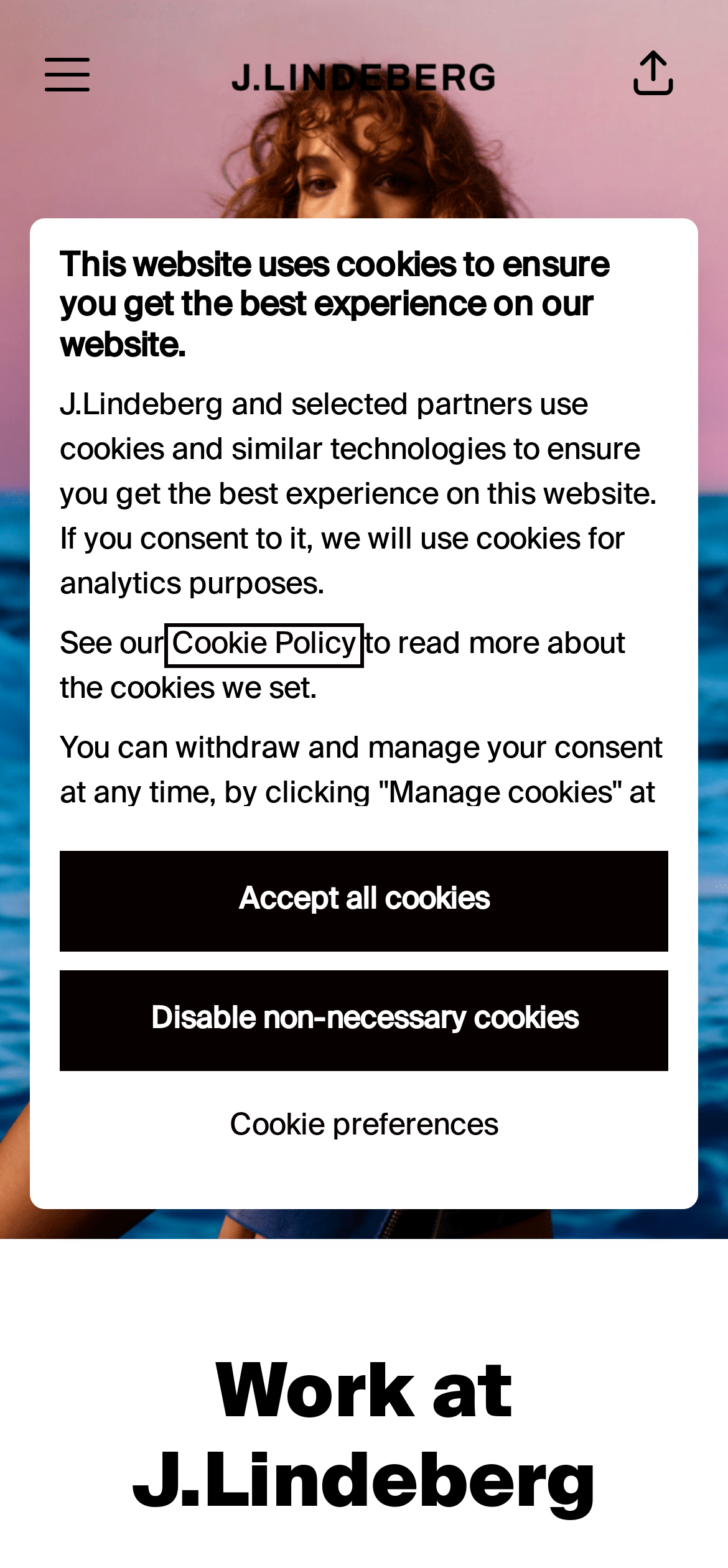Please pinpoint the bounding box coordinates for the region I should click to adhere to this instruction: "Scroll to content".

[0.449, 0.693, 0.551, 0.743]